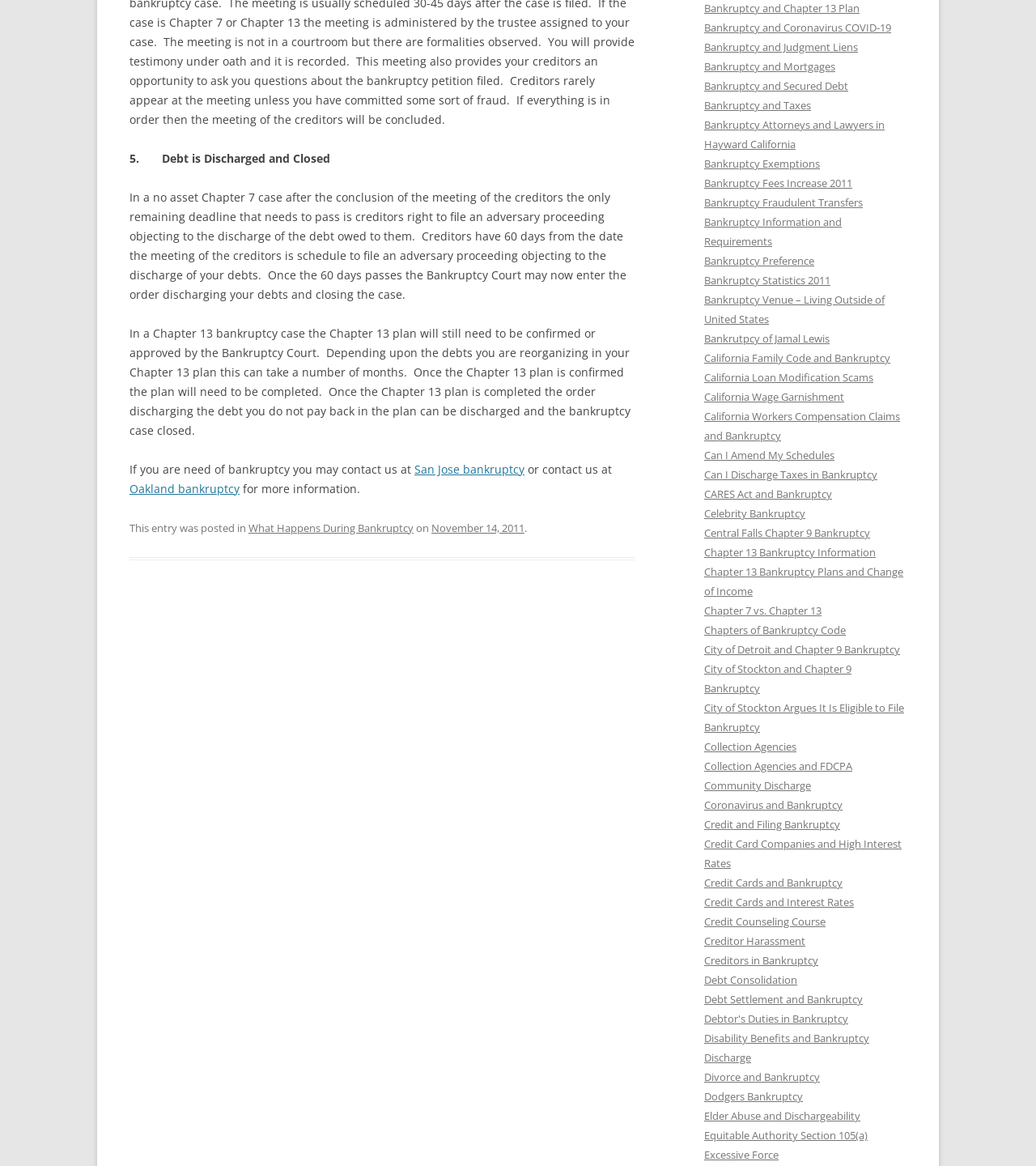Using the information in the image, give a comprehensive answer to the question: 
What happens after the meeting of creditors in a no asset Chapter 7 case?

According to the webpage, after the meeting of creditors in a no asset Chapter 7 case, creditors have 60 days to file an adversary proceeding objecting to the discharge of the debt owed to them. Once the 60 days pass, the Bankruptcy Court may now enter the order discharging the debts and closing the case.